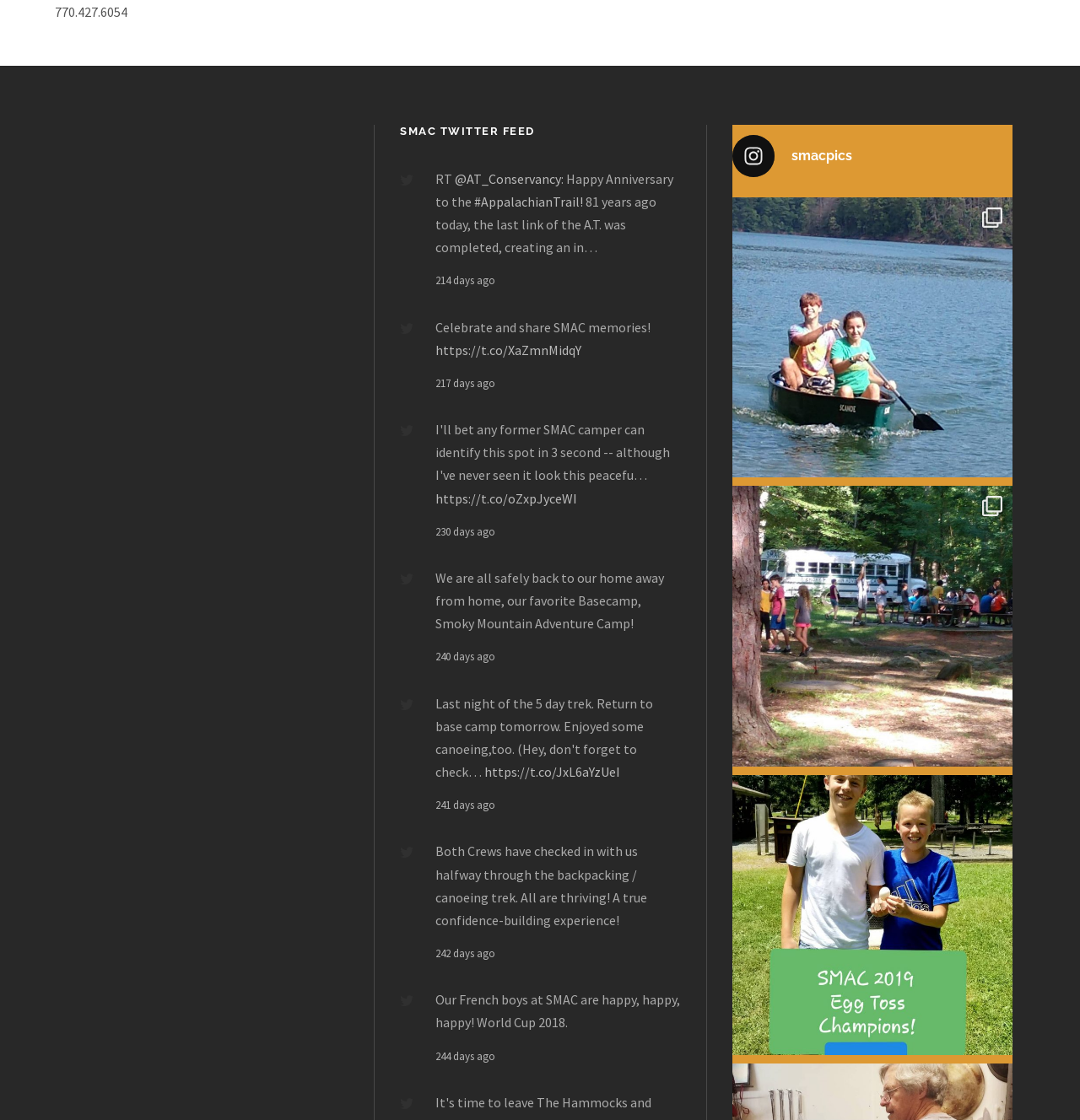Locate the UI element described as follows: "230 days ago". Return the bounding box coordinates as four float numbers between 0 and 1 in the order [left, top, right, bottom].

[0.403, 0.468, 0.459, 0.481]